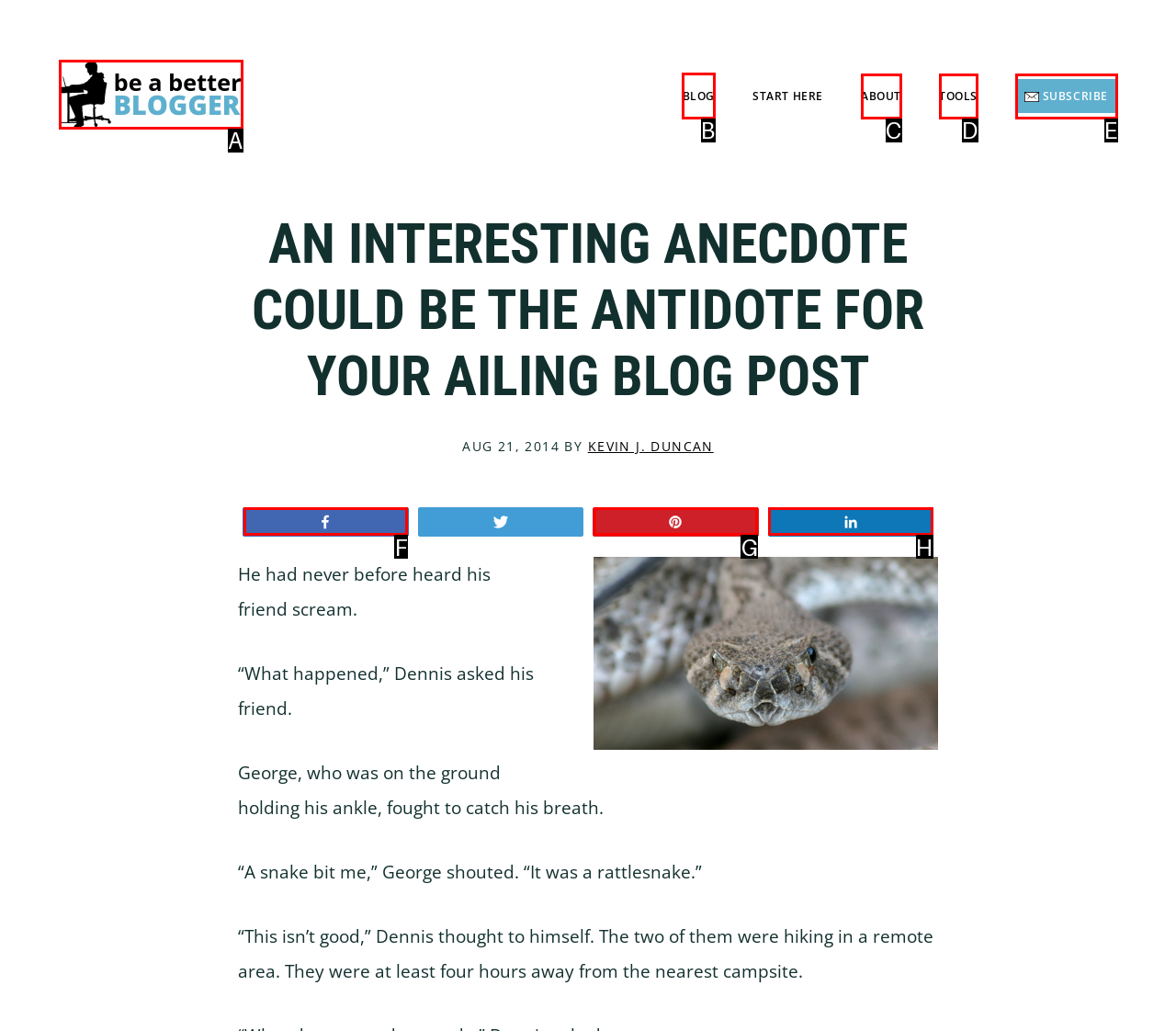Choose the correct UI element to click for this task: Go to 'BLOG' Answer using the letter from the given choices.

B